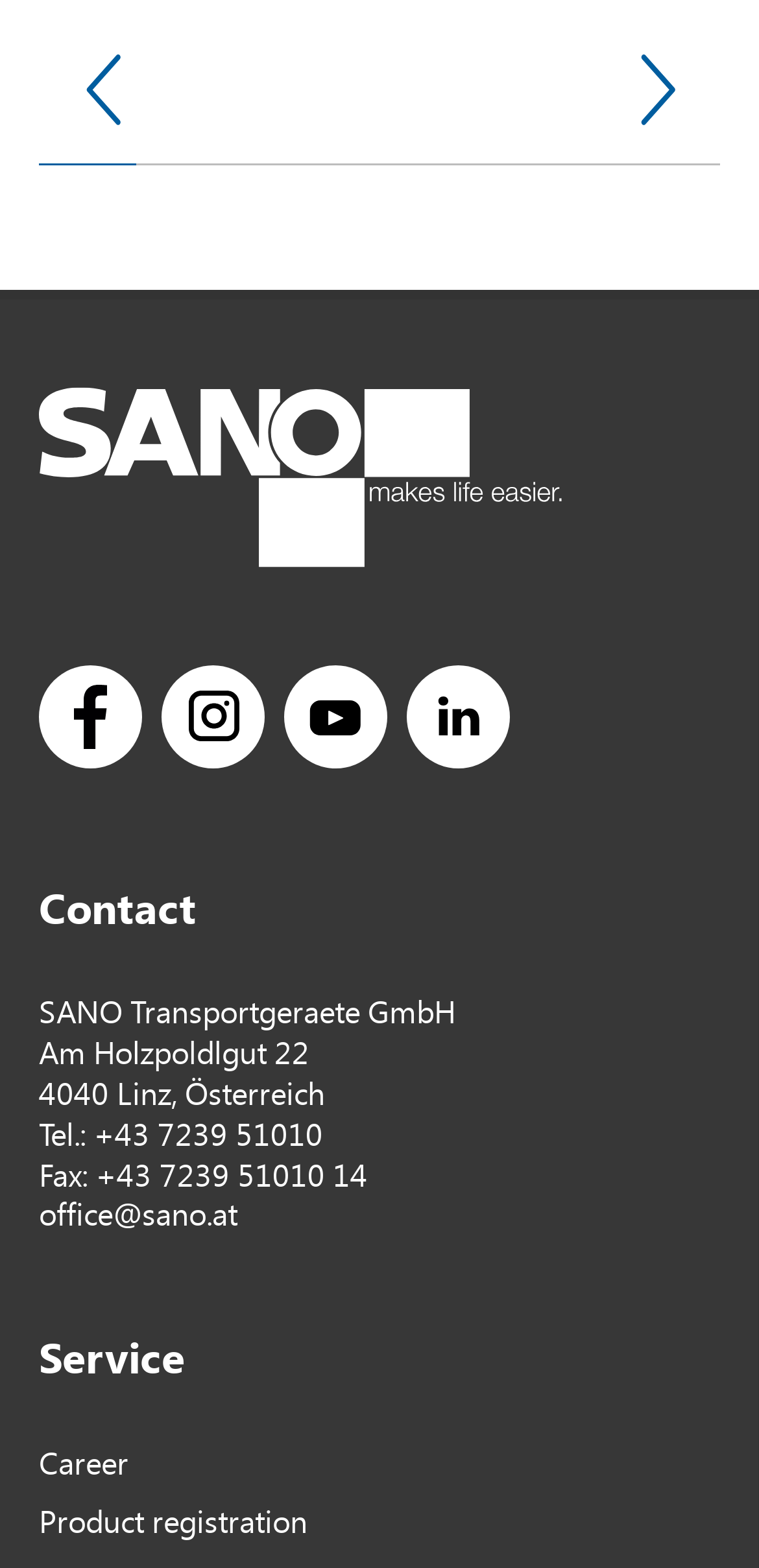Based on the description "office@sano.at", find the bounding box of the specified UI element.

[0.051, 0.764, 0.313, 0.787]